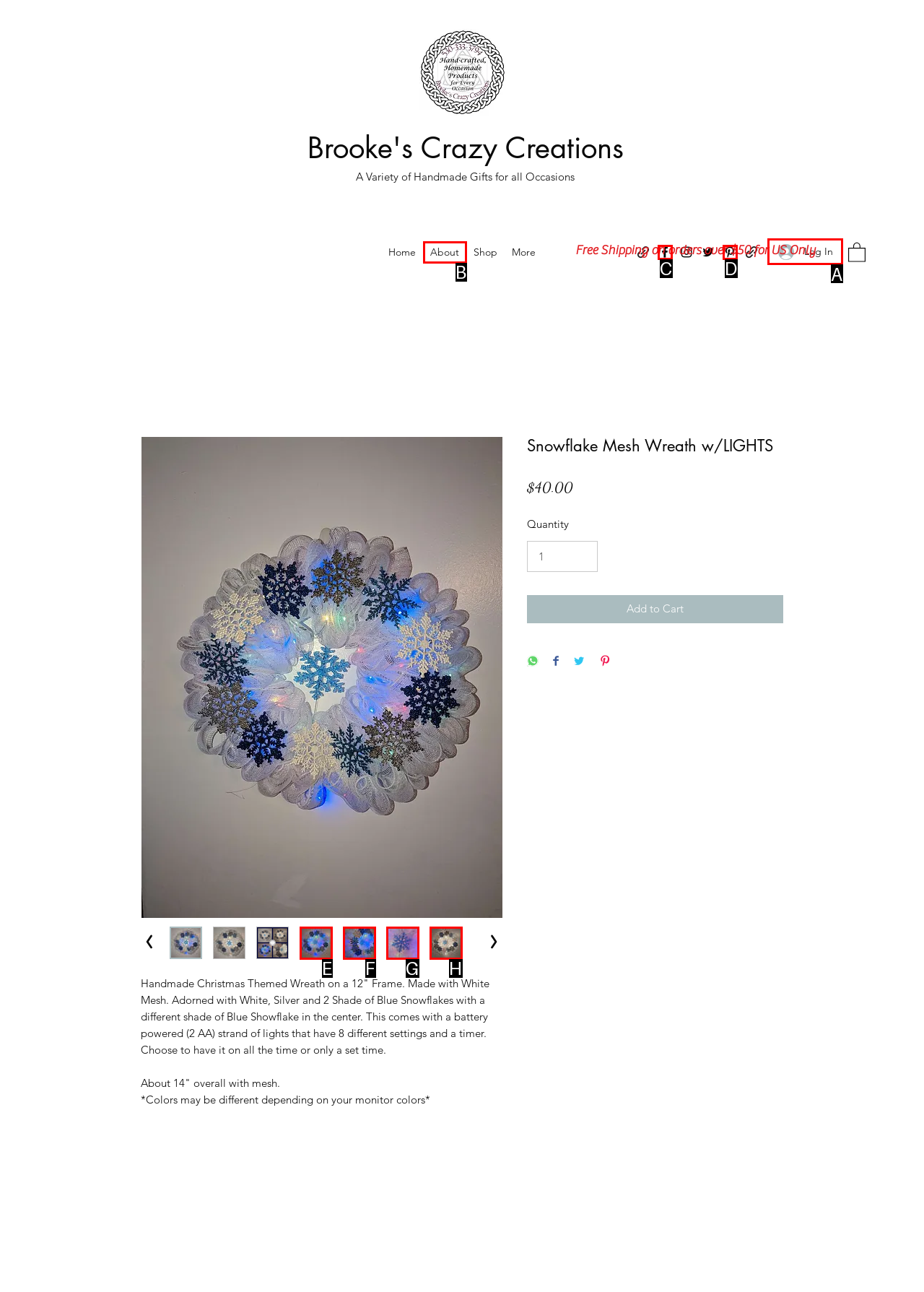Which UI element's letter should be clicked to achieve the task: Click the 'Log In' button
Provide the letter of the correct choice directly.

A